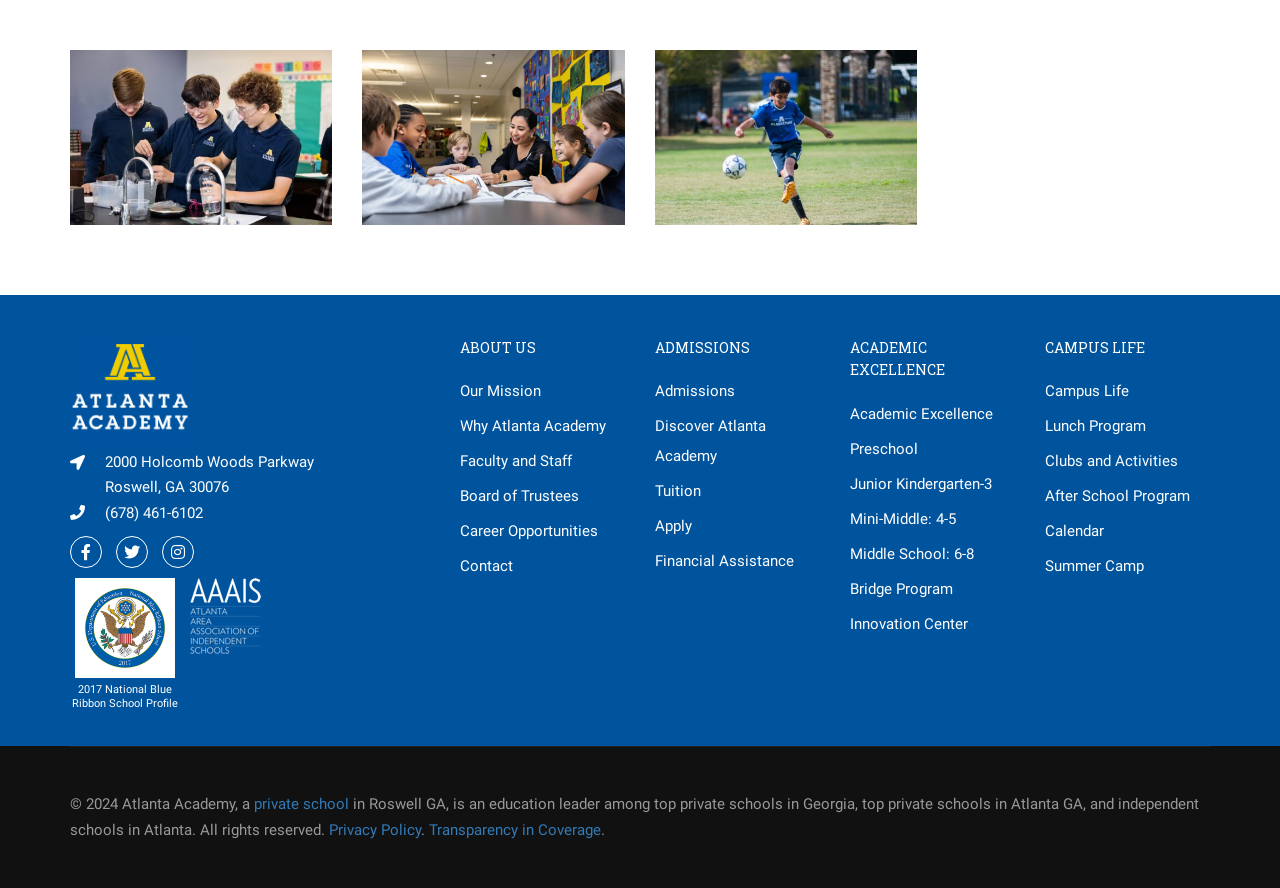Identify the bounding box coordinates of the section to be clicked to complete the task described by the following instruction: "View the post '50 Toys That Will Make Your Kids Smarter'". The coordinates should be four float numbers between 0 and 1, formatted as [left, top, right, bottom].

None